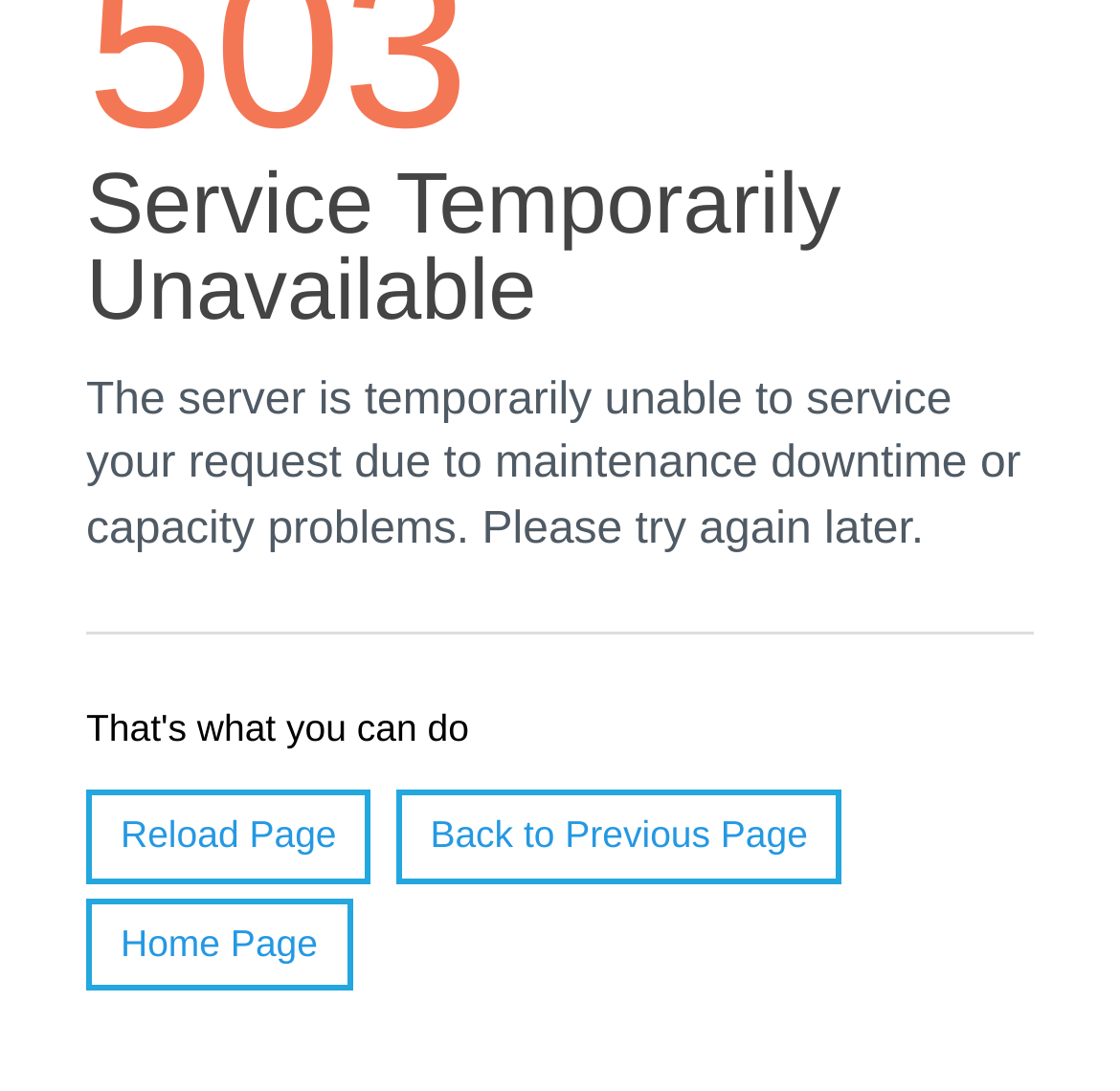Bounding box coordinates are to be given in the format (top-left x, top-left y, bottom-right x, bottom-right y). All values must be floating point numbers between 0 and 1. Provide the bounding box coordinate for the UI element described as: Home Page

[0.077, 0.822, 0.315, 0.907]